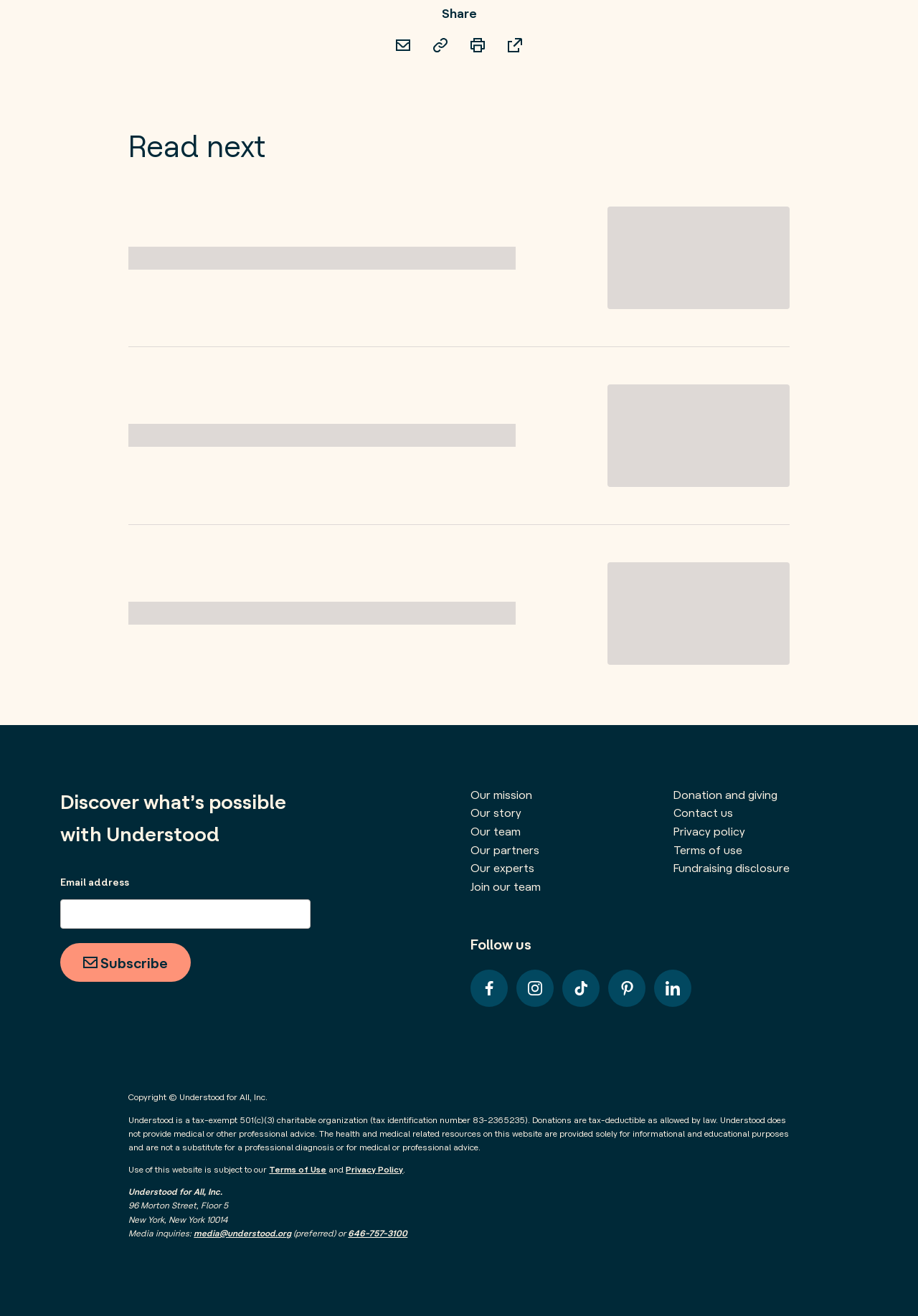Locate the bounding box coordinates of the element that should be clicked to execute the following instruction: "Contact us".

[0.733, 0.612, 0.798, 0.623]